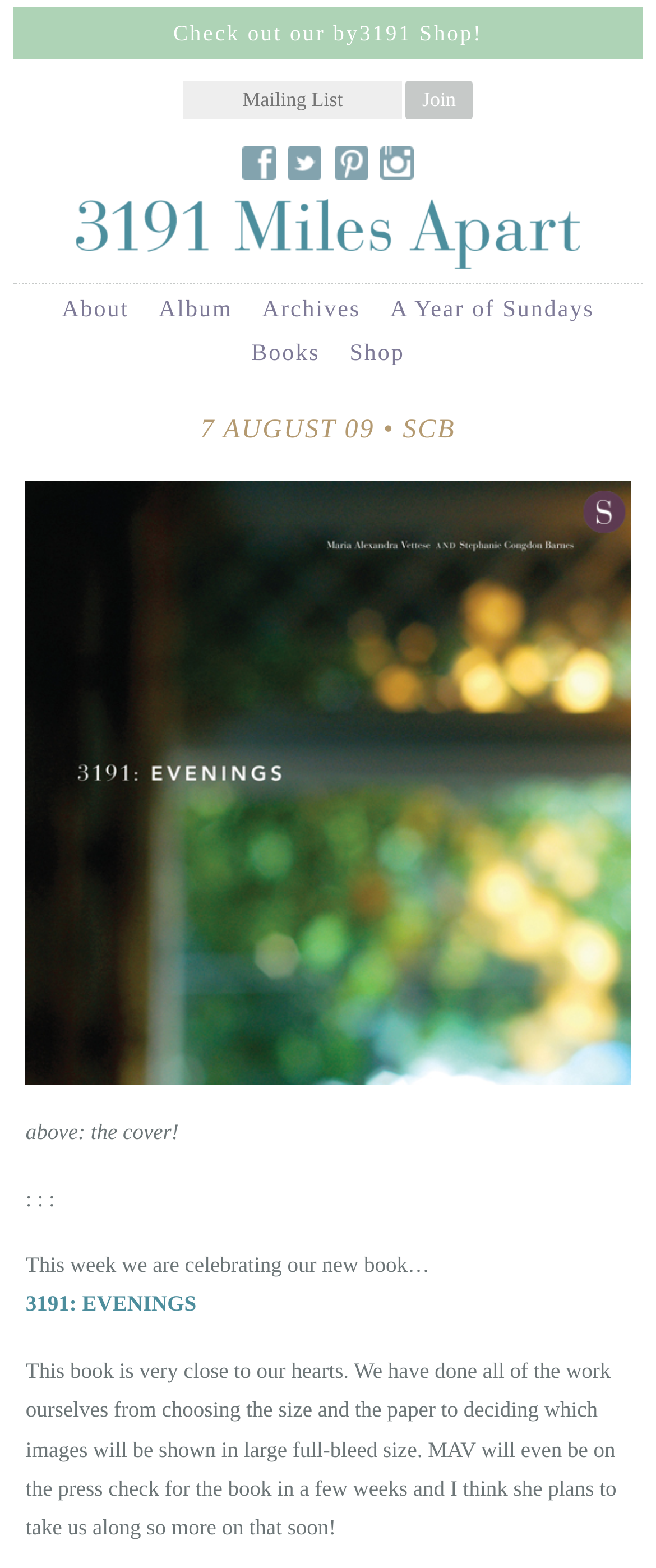What is the name of the book being celebrated?
Please provide a detailed answer to the question.

I found the answer by looking at the text content of the webpage, specifically the section that mentions 'This week we are celebrating our new book…'. The text following this sentence mentions the book title, which is '3191: EVENINGS'.